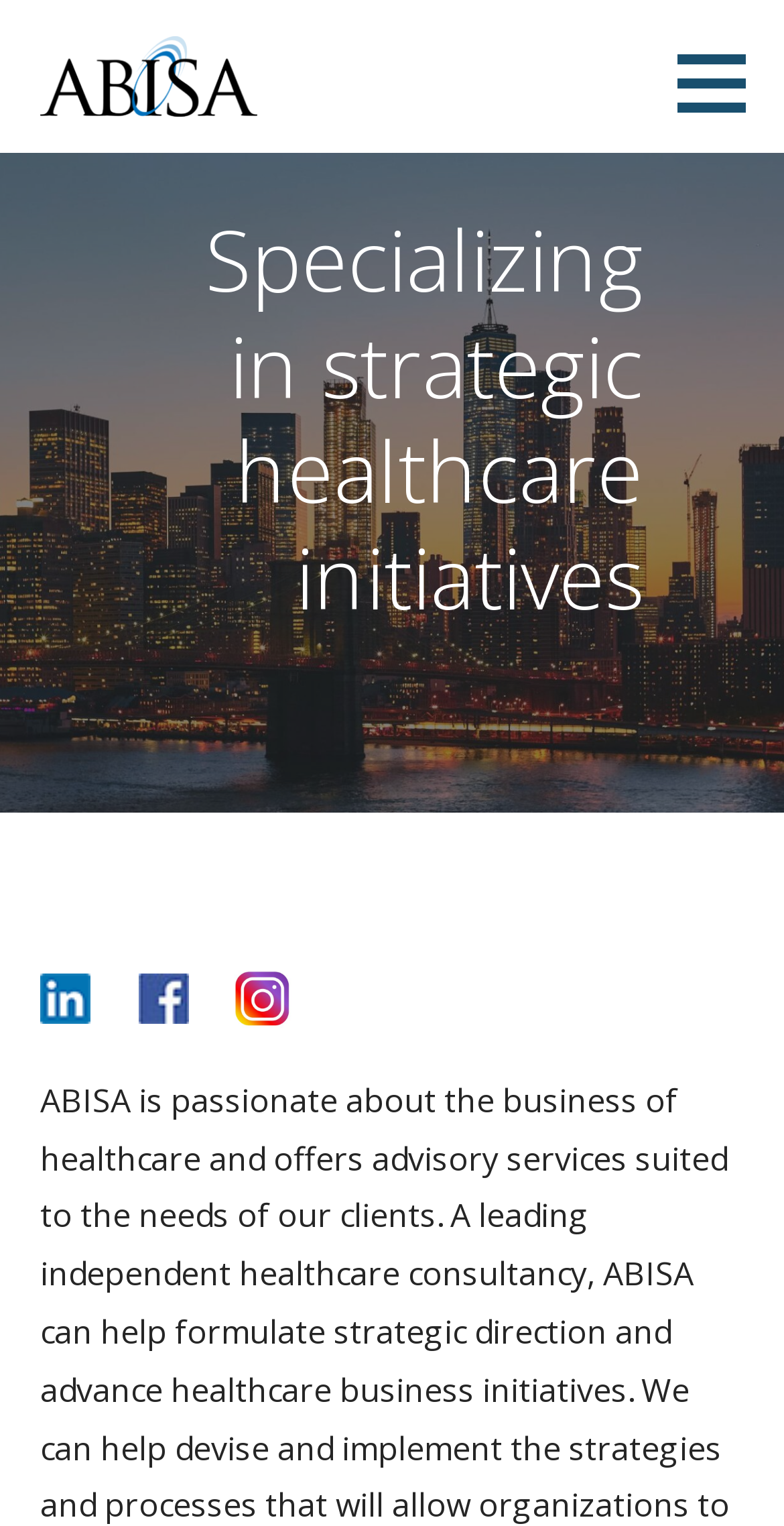Summarize the webpage with intricate details.

The webpage is titled "ABISA LLC" and features a prominent link with the same name at the top left corner. Below the link, there is a heading element also titled "ABISA LLC". To the right of the heading, there is another link with the same title. 

At the top right corner, there is a button with no text. 

The main content of the webpage is a complementary section that occupies most of the page. Within this section, there is a paragraph of text that reads "Specializing in strategic healthcare initiatives". This text is positioned near the top of the section. 

Below the text, there is a link with a non-breaking space character, which is accompanied by an image. The image is positioned to the left of the link.